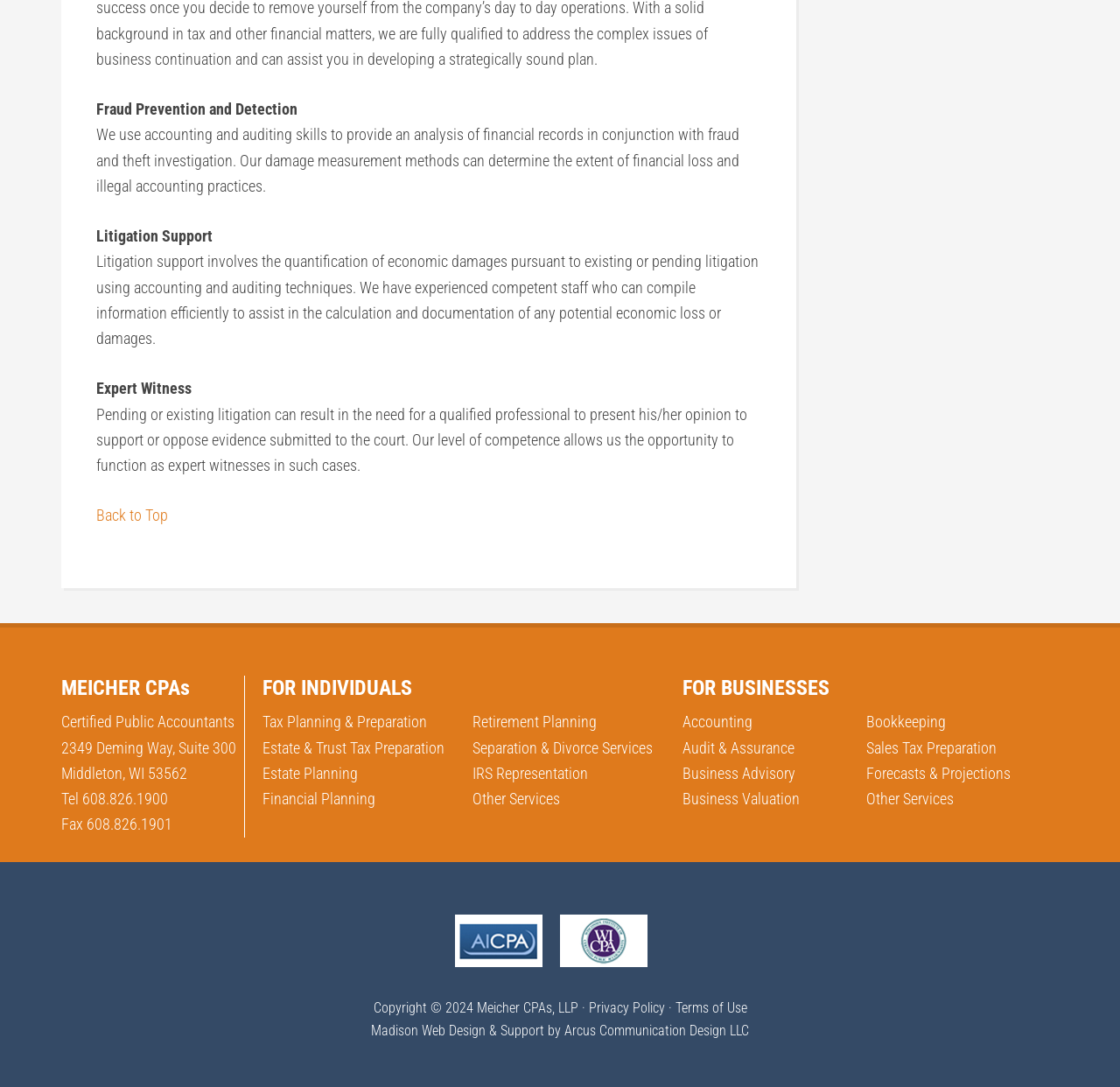What type of support is provided for businesses?
Please interpret the details in the image and answer the question thoroughly.

The type of support provided for businesses can be found in the section 'FOR BUSINESSES' which lists the following services: Accounting, Audit & Assurance, Business Advisory, and more.